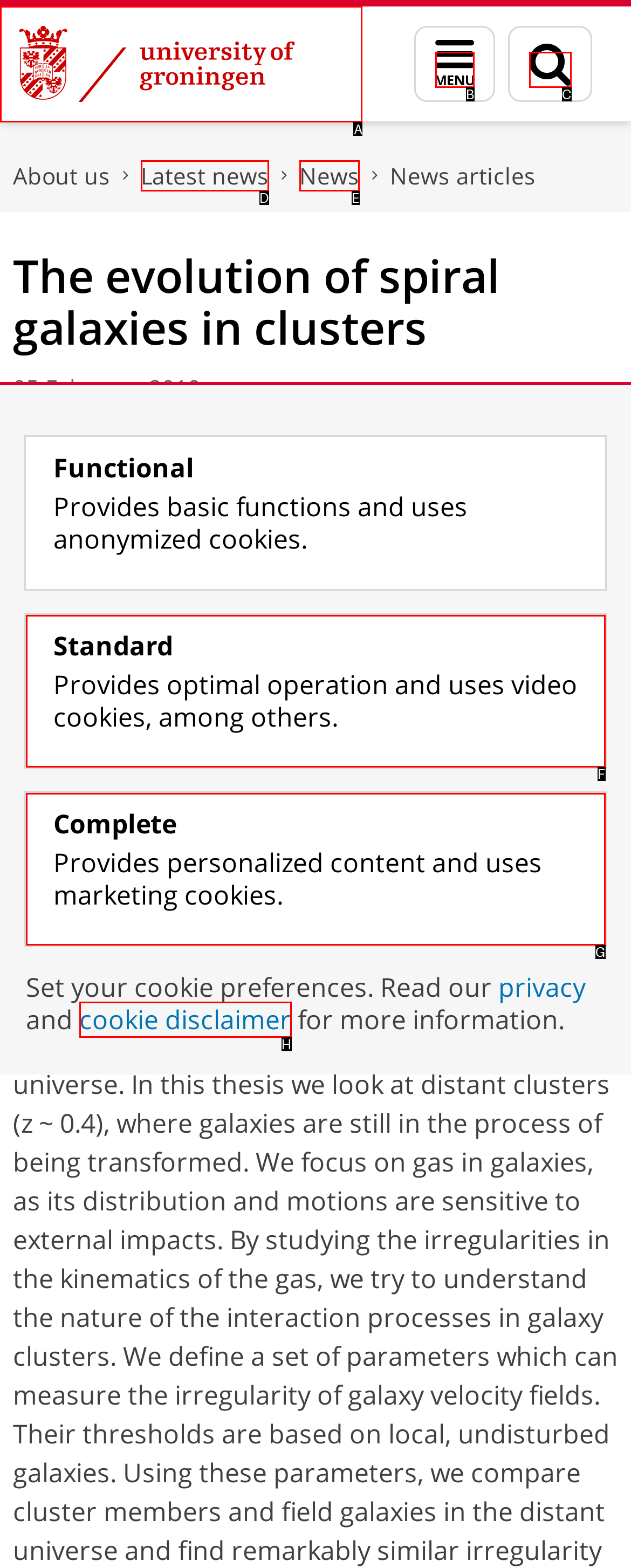Determine which option should be clicked to carry out this task: Go to University of Groningen homepage
State the letter of the correct choice from the provided options.

A